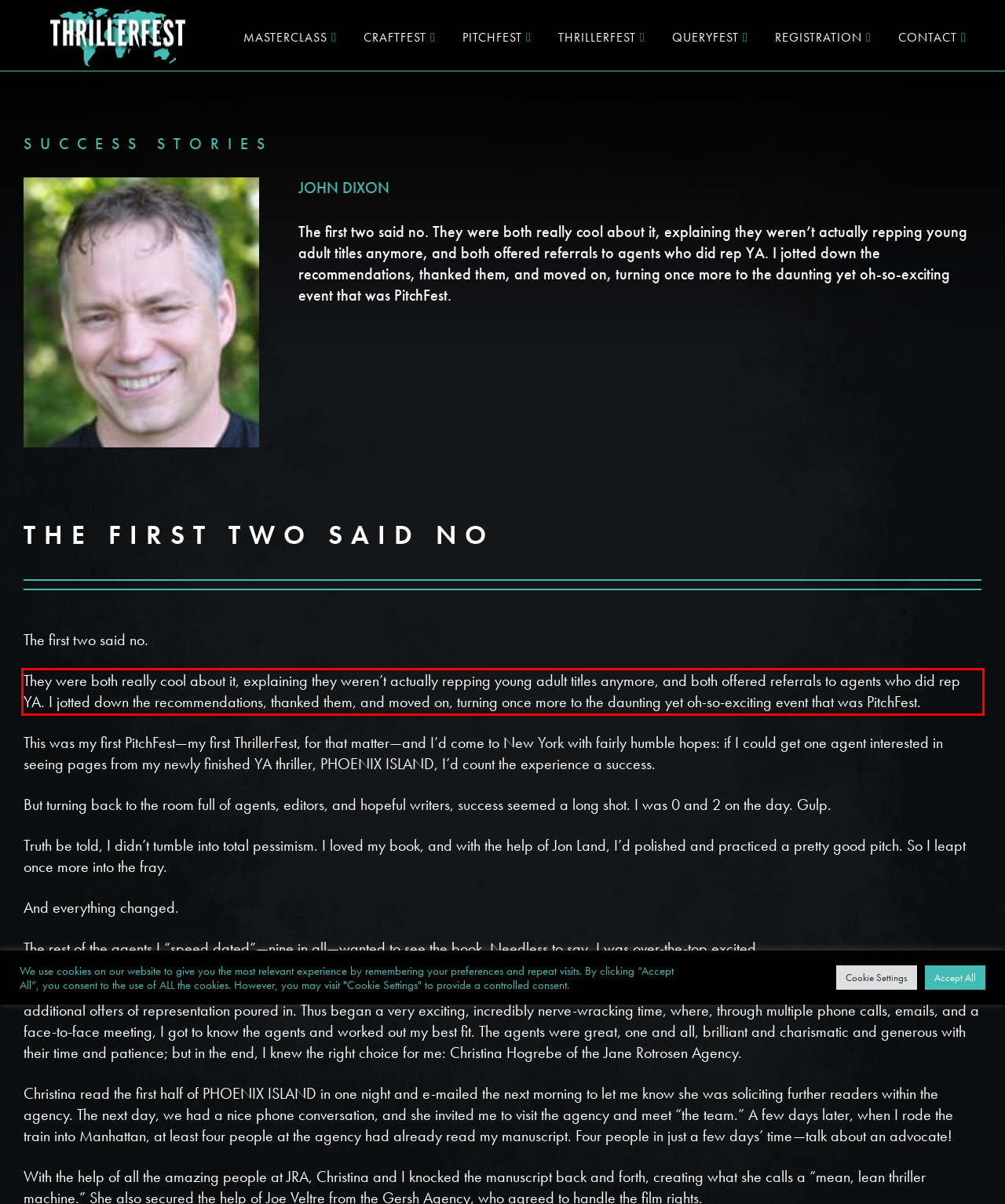Given a webpage screenshot with a red bounding box, perform OCR to read and deliver the text enclosed by the red bounding box.

They were both really cool about it, explaining they weren’t actually repping young adult titles anymore, and both offered referrals to agents who did rep YA. I jotted down the recommendations, thanked them, and moved on, turning once more to the daunting yet oh-so-exciting event that was PitchFest.